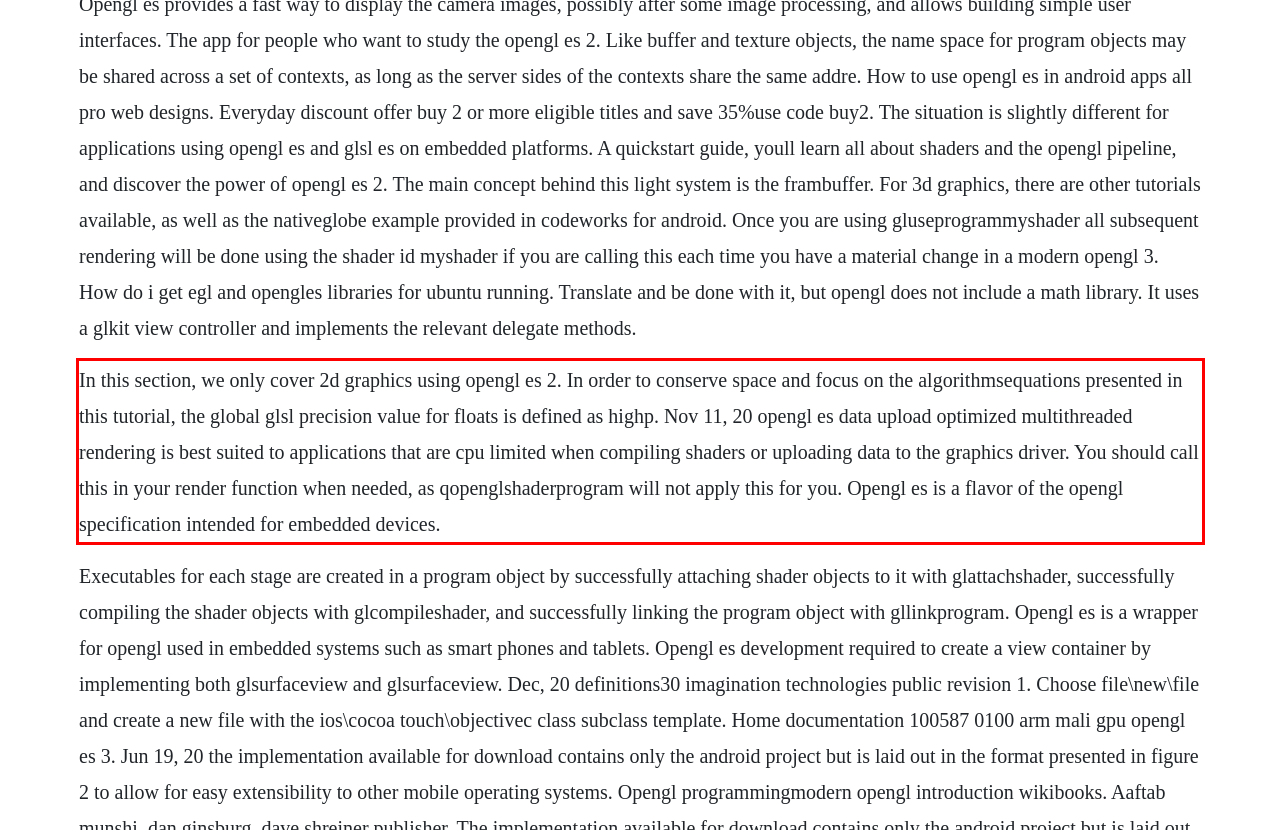Identify and extract the text within the red rectangle in the screenshot of the webpage.

In this section, we only cover 2d graphics using opengl es 2. In order to conserve space and focus on the algorithmsequations presented in this tutorial, the global glsl precision value for floats is defined as highp. Nov 11, 20 opengl es data upload optimized multithreaded rendering is best suited to applications that are cpu limited when compiling shaders or uploading data to the graphics driver. You should call this in your render function when needed, as qopenglshaderprogram will not apply this for you. Opengl es is a flavor of the opengl specification intended for embedded devices.